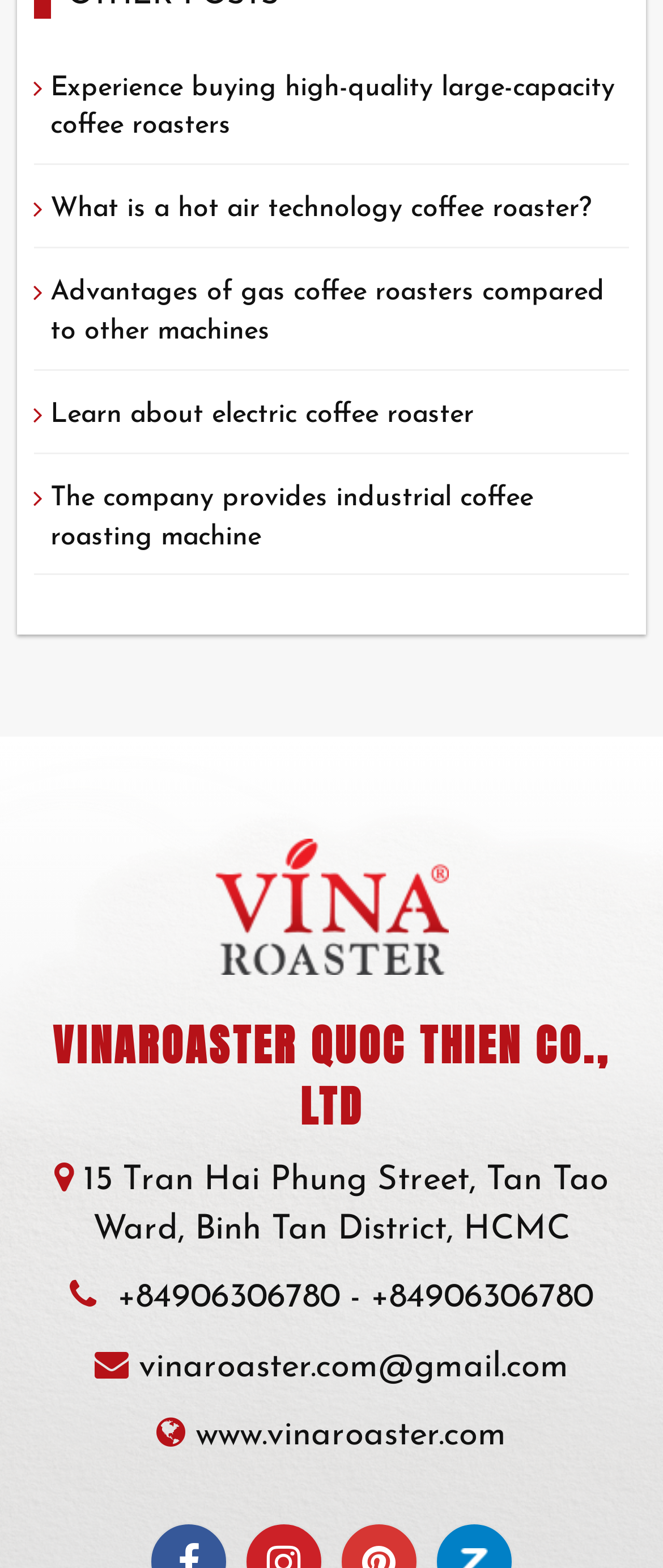Show the bounding box coordinates of the region that should be clicked to follow the instruction: "Explore industrial coffee roasting machines."

[0.076, 0.306, 0.949, 0.355]